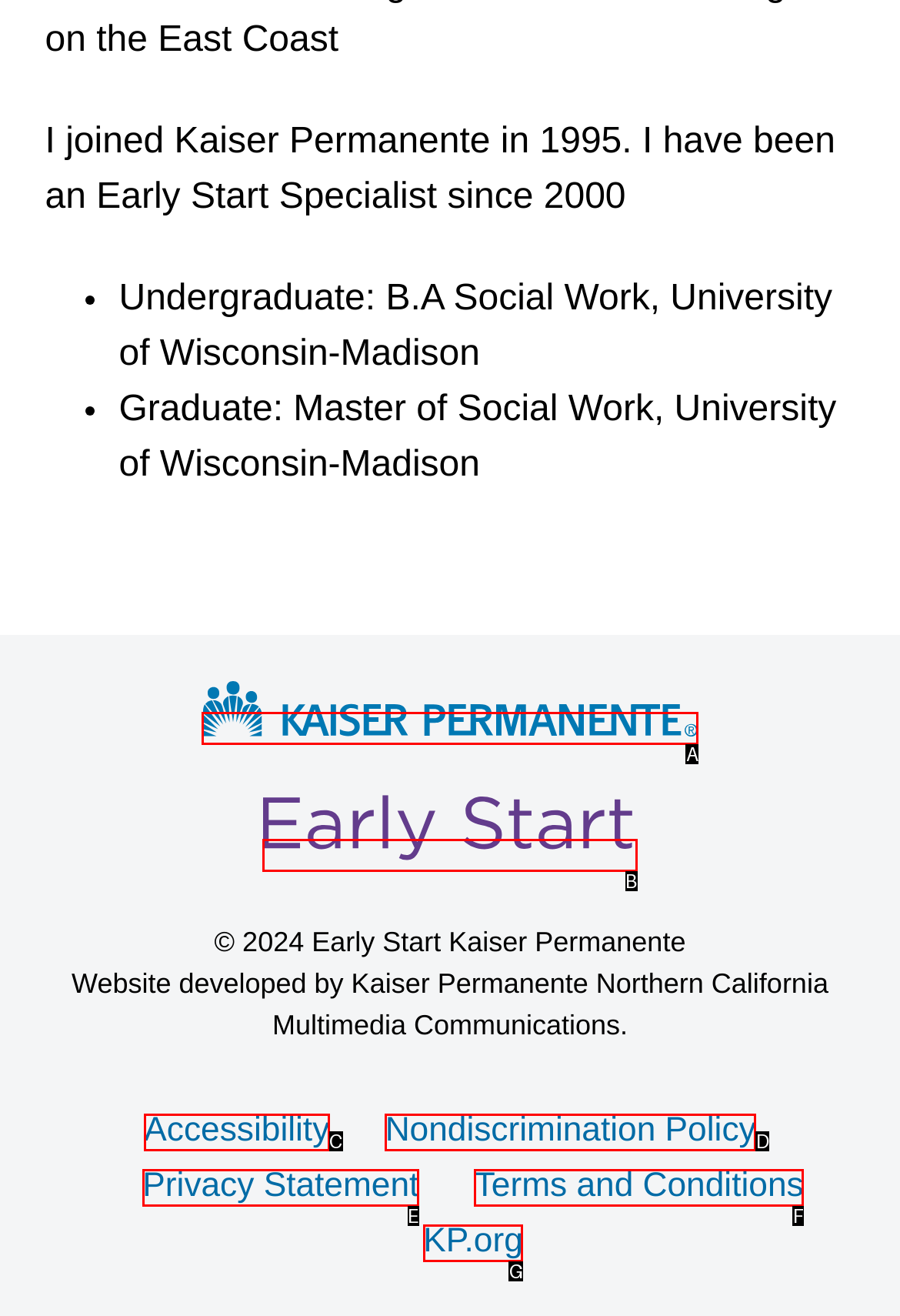Based on the description Terms and Conditions, identify the most suitable HTML element from the options. Provide your answer as the corresponding letter.

F